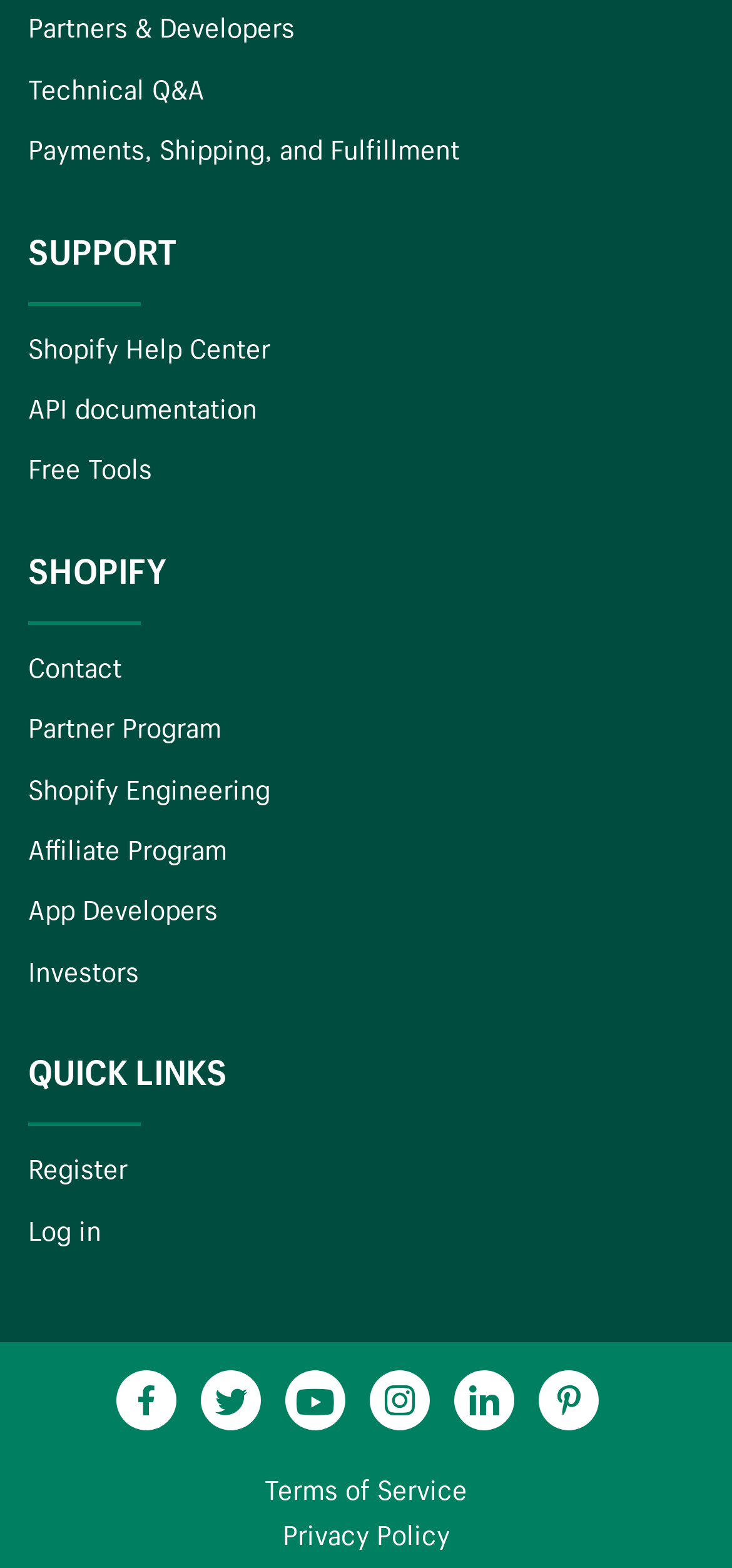Use a single word or phrase to answer the question:
What is the first link under the 'SUPPORT' heading?

Shopify Help Center